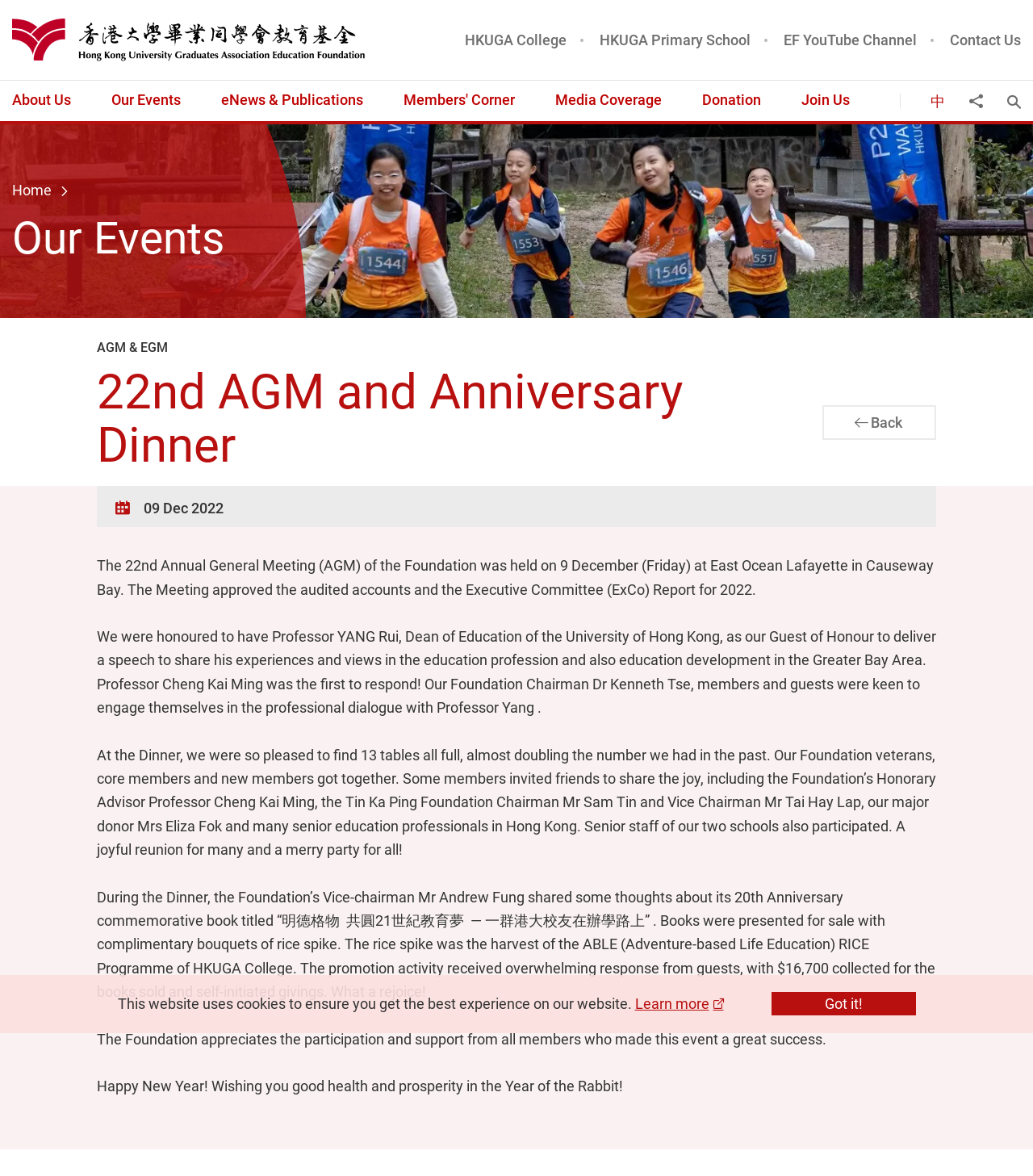Using the element description eNews & Publications, predict the bounding box coordinates for the UI element. Provide the coordinates in (top-left x, top-left y, bottom-right x, bottom-right y) format with values ranging from 0 to 1.

[0.195, 0.069, 0.371, 0.103]